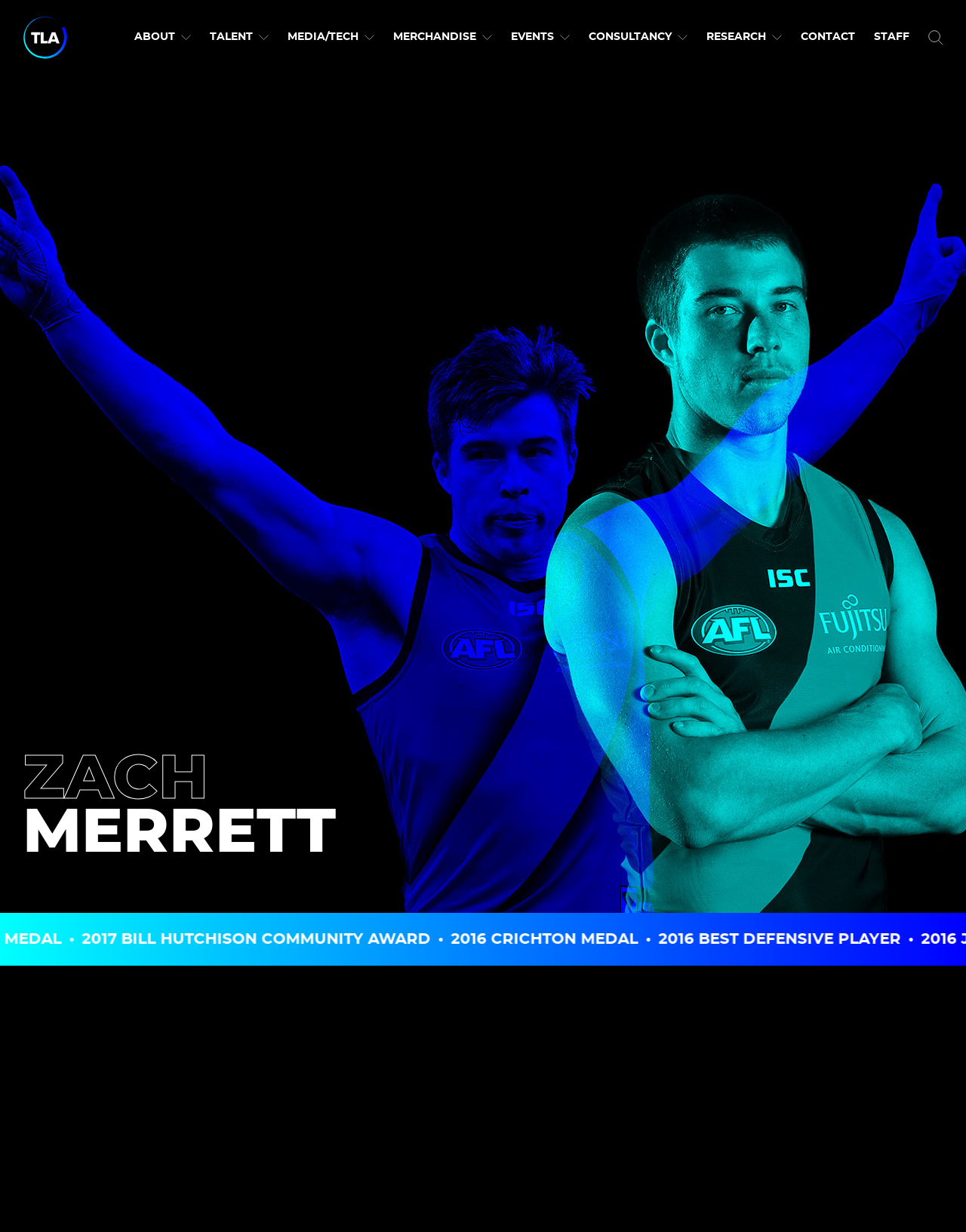Analyze and describe the webpage in a detailed narrative.

The webpage is about Zach Merrett, a sports personality, and is powered by TGI Sport. At the top left corner, there is a small image with a link, which is likely a logo or an icon. 

Below the logo, there is a navigation menu with 9 links: ABOUT, TALENT, MEDIA/TECH, MERCHANDISE, EVENTS, CONSULTANCY, RESEARCH, CONTACT, and STAFF. These links are arranged horizontally across the top of the page.

In the middle of the page, there is a large header with the name "ZACH MERRETT" in two lines, with "ZACH" on top of "MERRETT". 

Below the header, there are three lines of text, each with a bullet point, describing Zach Merrett's achievements: "2016 CRICHTON MEDAL", "2016 BEST DEFENSIVE PLAYER", and "2016 JOHN KILBY BEST CLUBMAN". 

At the top right corner, there is another small image with a link, which is likely another logo or icon.